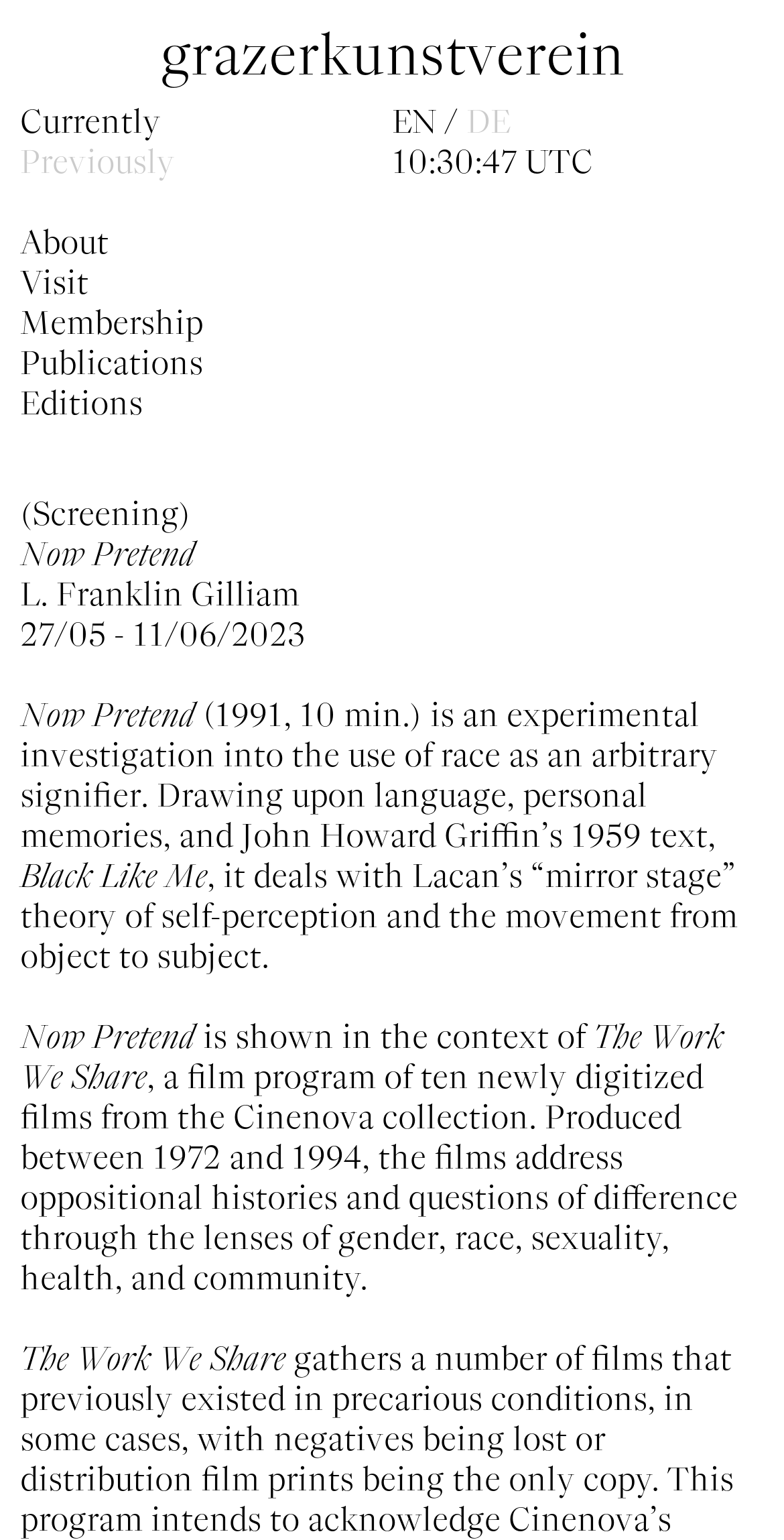Answer the question below in one word or phrase:
How many links are in the top navigation menu?

7